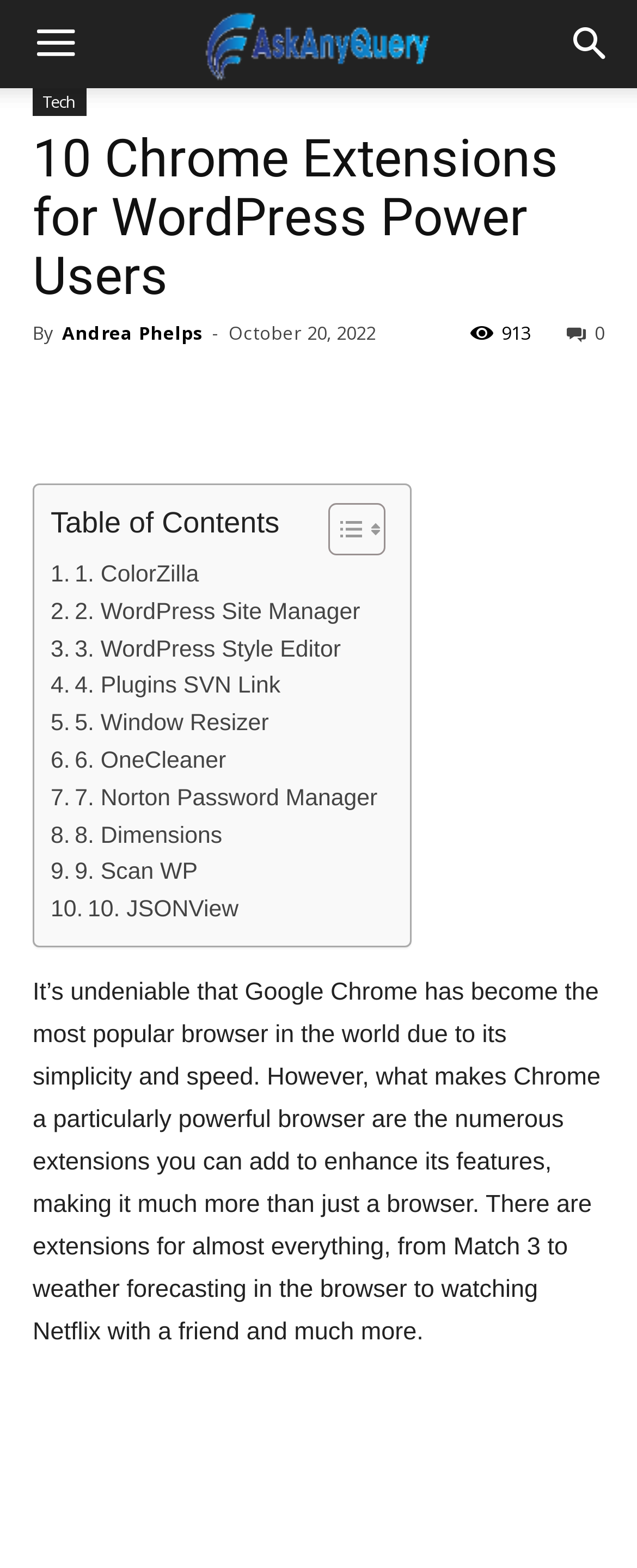Summarize the webpage with intricate details.

The webpage is about 10 Chrome extensions for WordPress power users. At the top left, there is a link with a icon, and at the top right, there is a button with another icon. Below the top section, there is a header with the title "10 Chrome Extensions for WordPress Power Users" and the author's name "Andrea Phelps" along with the date "October 20, 2022". 

To the right of the header, there are several social media links represented by icons. Below the header, there is a table of contents section with a button to toggle the table of contents. The table of contents lists the 10 Chrome extensions, each with a brief description. 

Below the table of contents, there is a long paragraph of text that discusses the benefits of using Chrome extensions, mentioning that they can enhance the browser's features and provide functionality for various tasks.